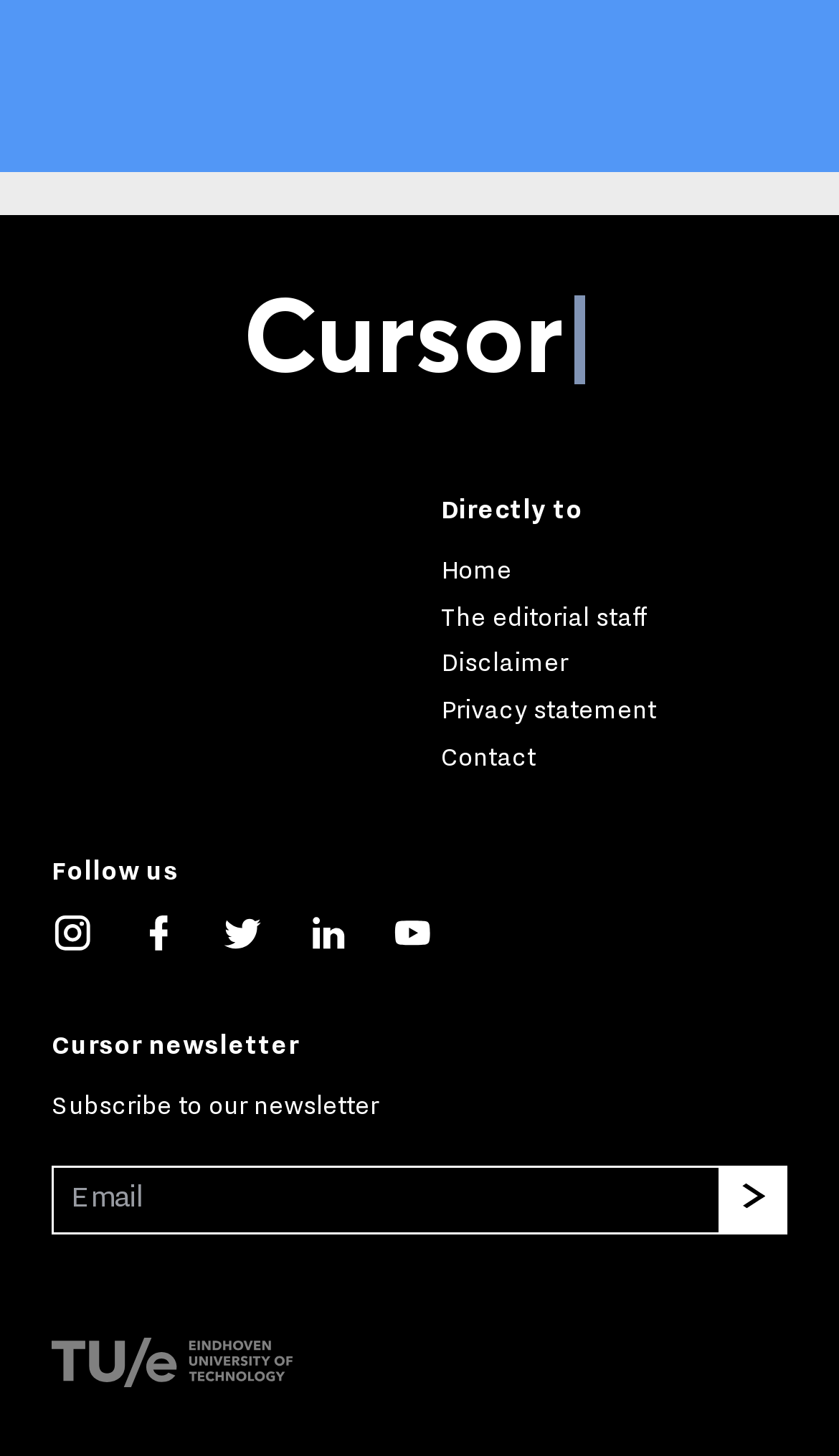Please specify the bounding box coordinates of the clickable region necessary for completing the following instruction: "Click on the Cursor link". The coordinates must consist of four float numbers between 0 and 1, i.e., [left, top, right, bottom].

[0.29, 0.194, 0.71, 0.265]